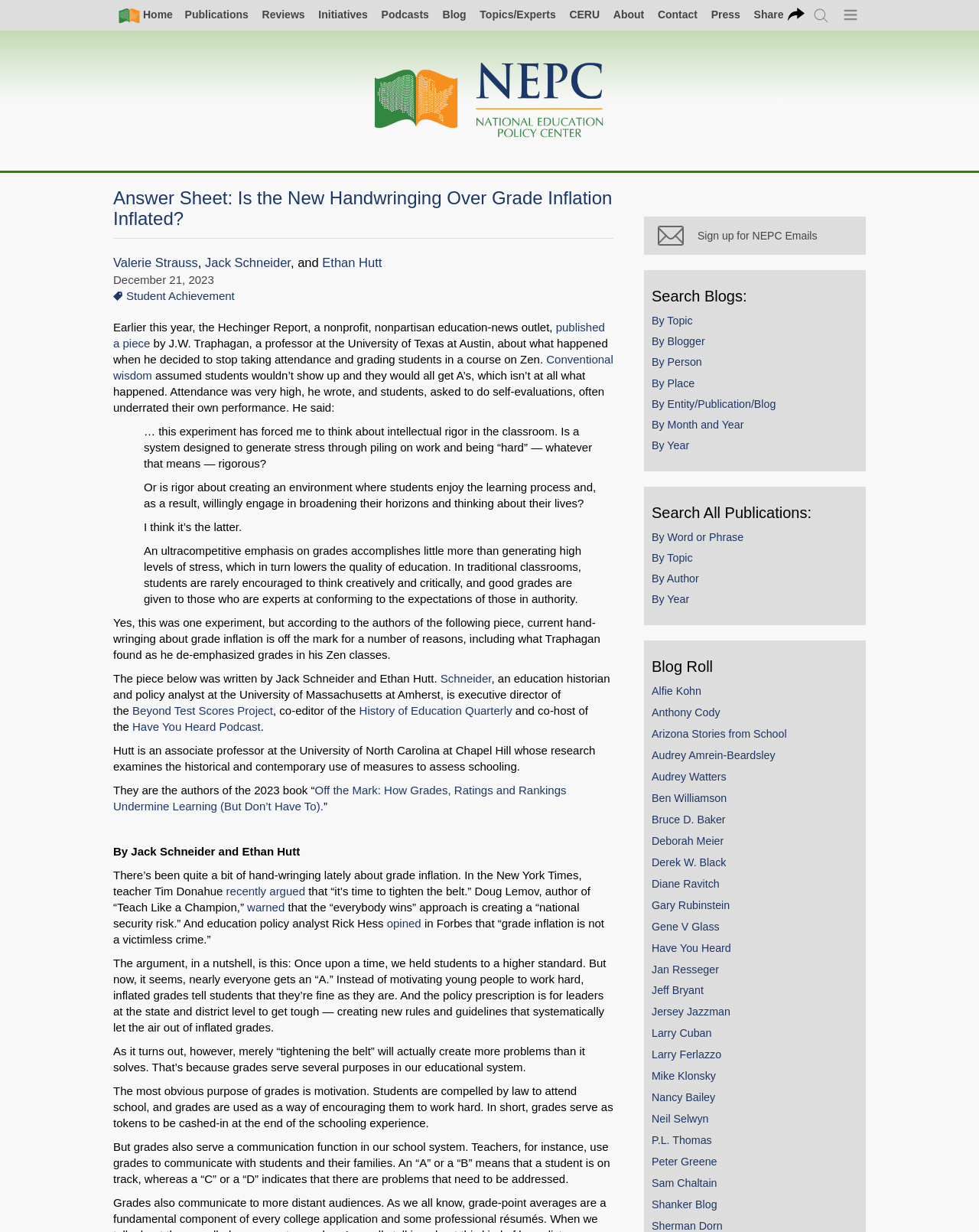Please mark the bounding box coordinates of the area that should be clicked to carry out the instruction: "Share the article on LinkedIn".

[0.383, 0.337, 0.617, 0.369]